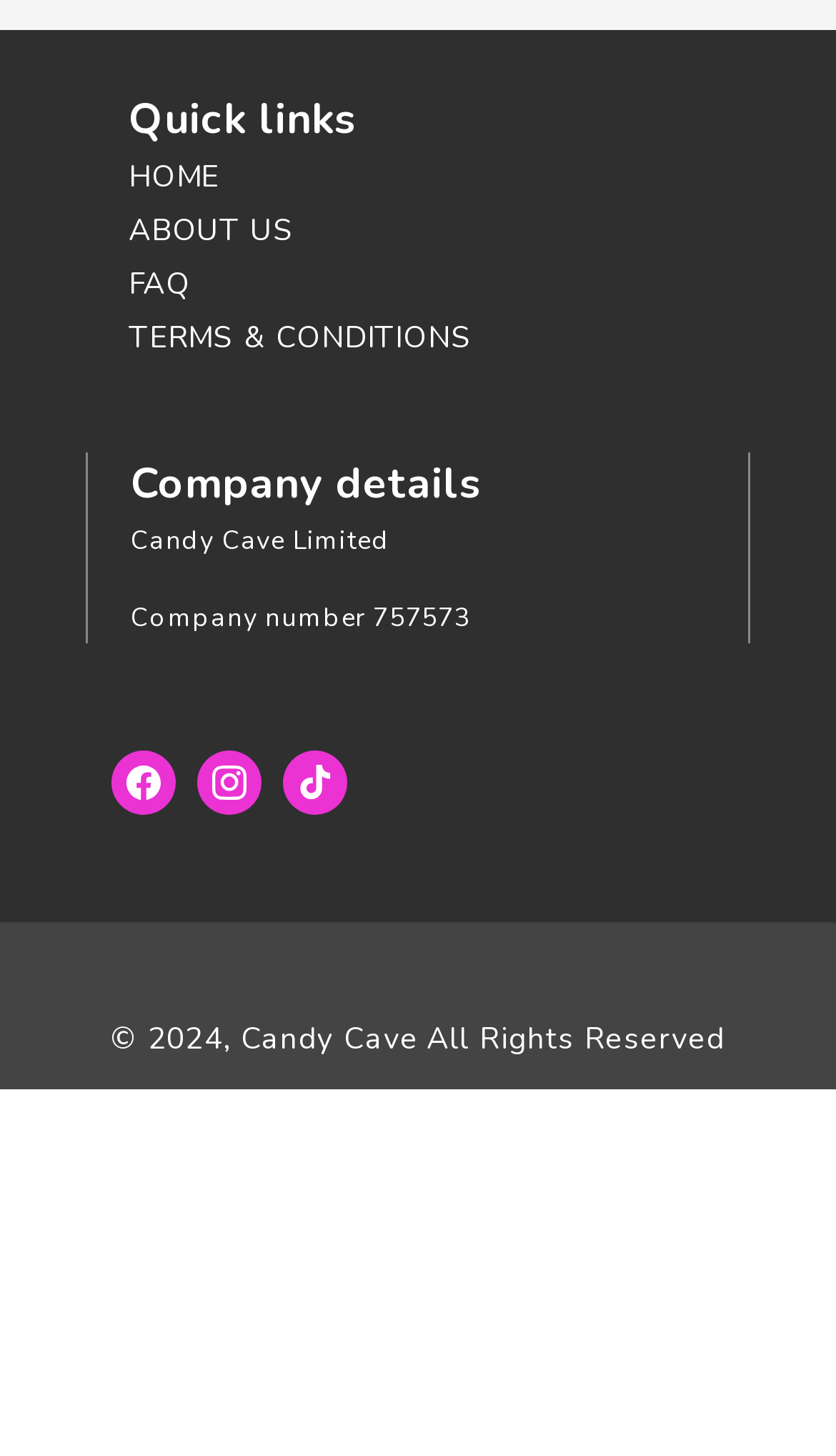Find the bounding box coordinates for the area you need to click to carry out the instruction: "go to terms and conditions". The coordinates should be four float numbers between 0 and 1, indicated as [left, top, right, bottom].

[0.154, 0.214, 0.846, 0.251]